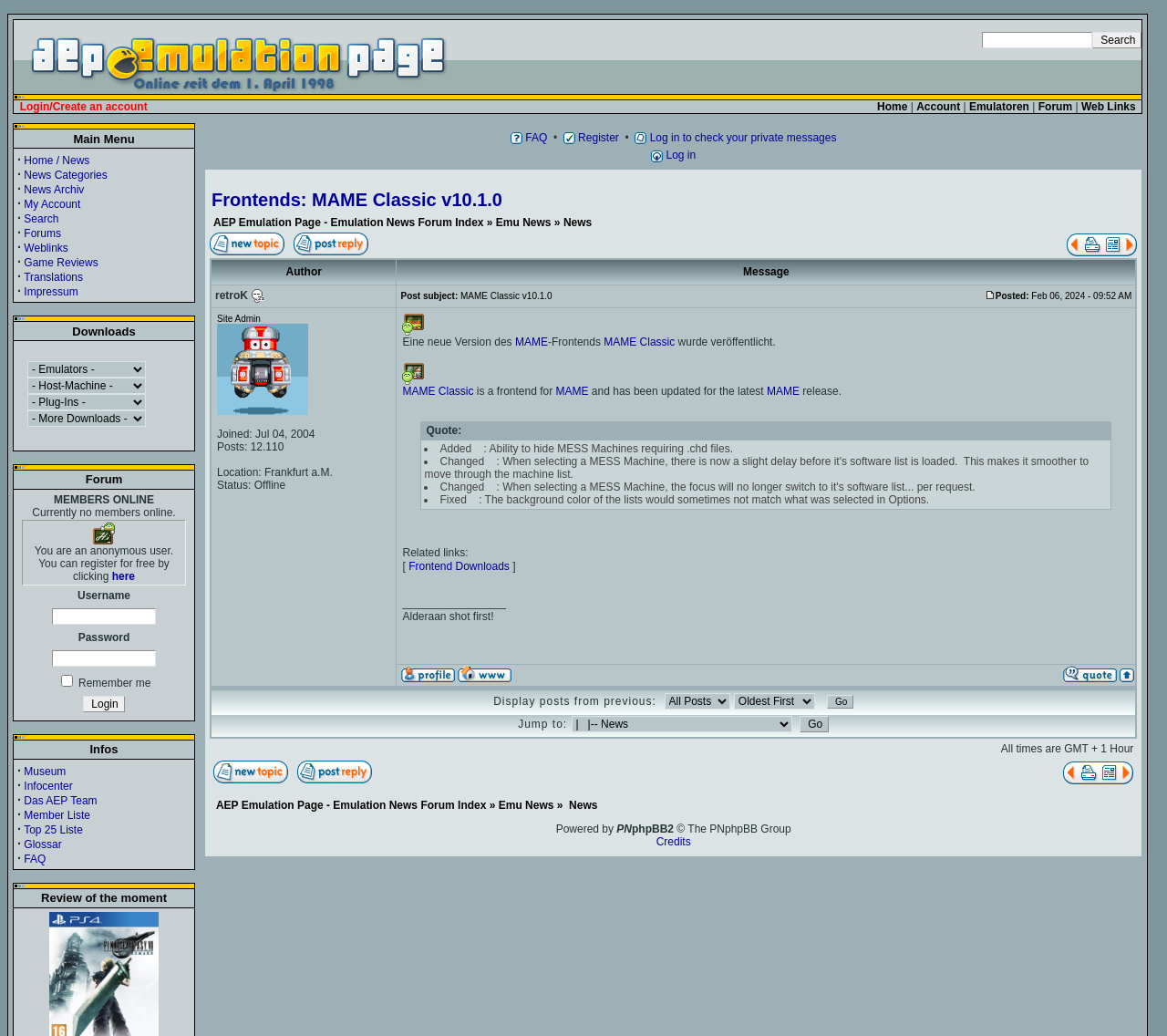Determine the bounding box coordinates of the clickable element necessary to fulfill the instruction: "Search for something". Provide the coordinates as four float numbers within the 0 to 1 range, i.e., [left, top, right, bottom].

[0.842, 0.031, 0.936, 0.047]